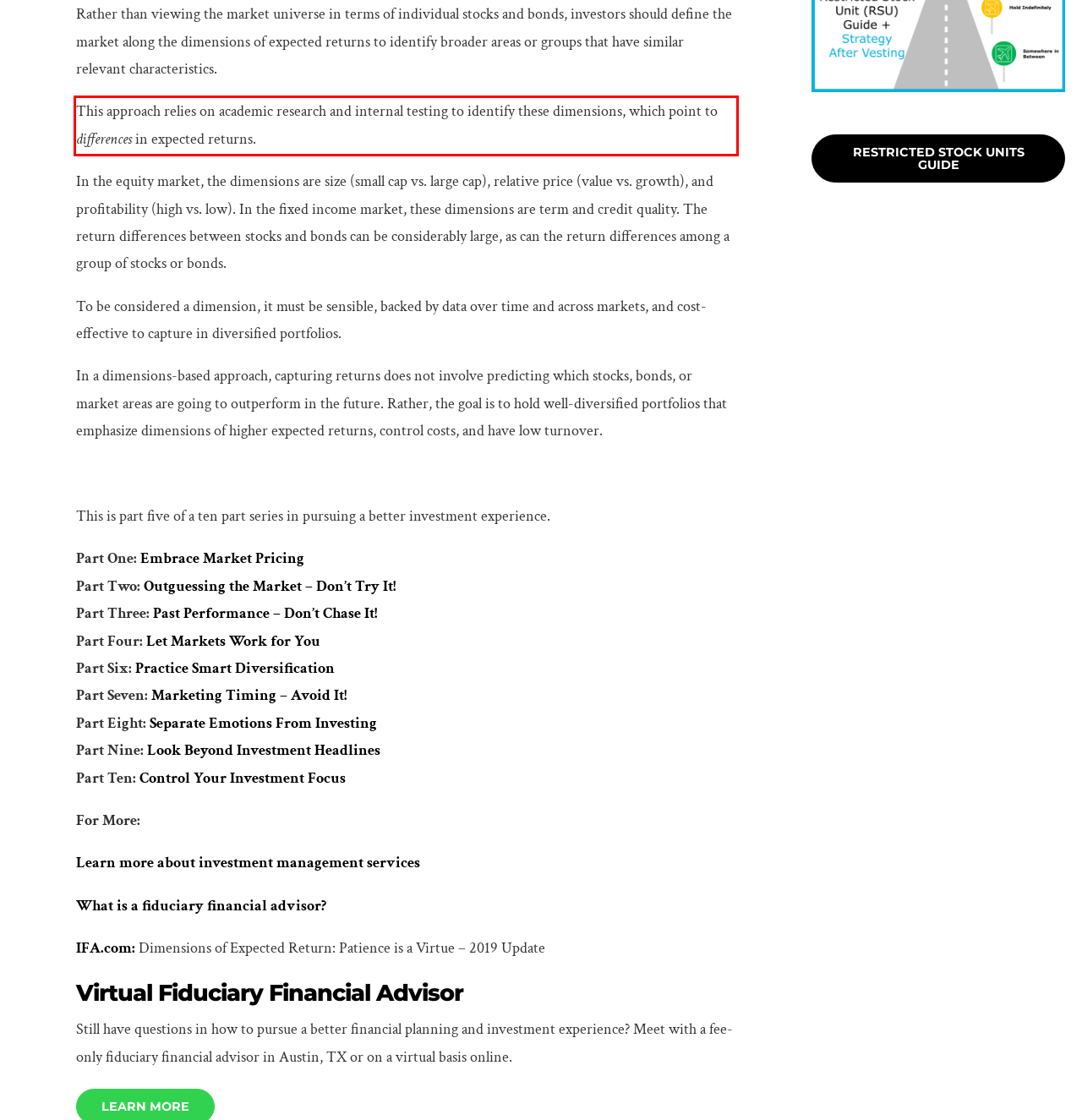With the provided screenshot of a webpage, locate the red bounding box and perform OCR to extract the text content inside it.

This approach relies on academic research and internal testing to identify these dimensions, which point to differences in expected returns.